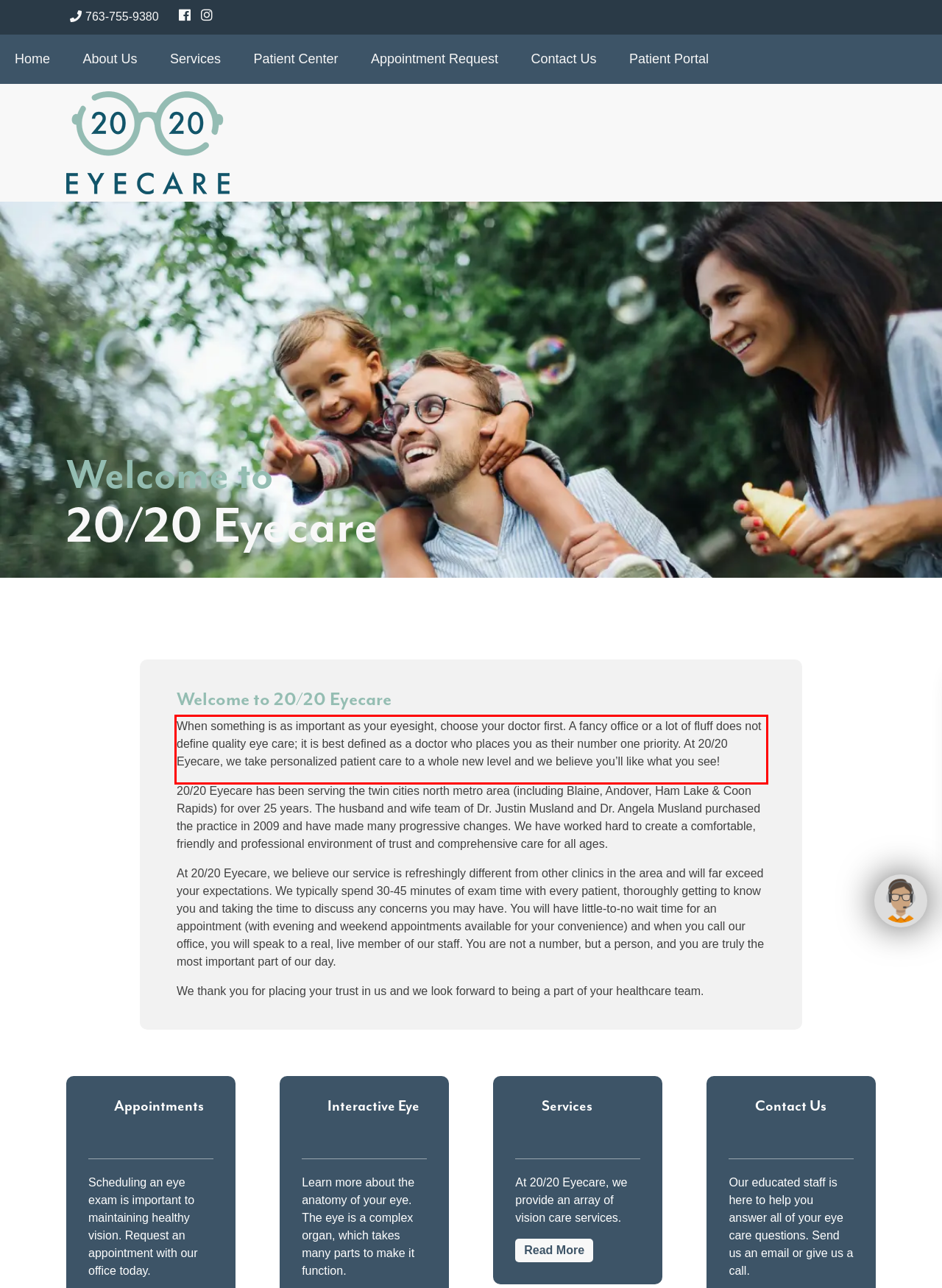From the given screenshot of a webpage, identify the red bounding box and extract the text content within it.

When something is as important as your eyesight, choose your doctor first. A fancy office or a lot of fluff does not define quality eye care; it is best defined as a doctor who places you as their number one priority. At 20/20 Eyecare, we take personalized patient care to a whole new level and we believe you’ll like what you see!